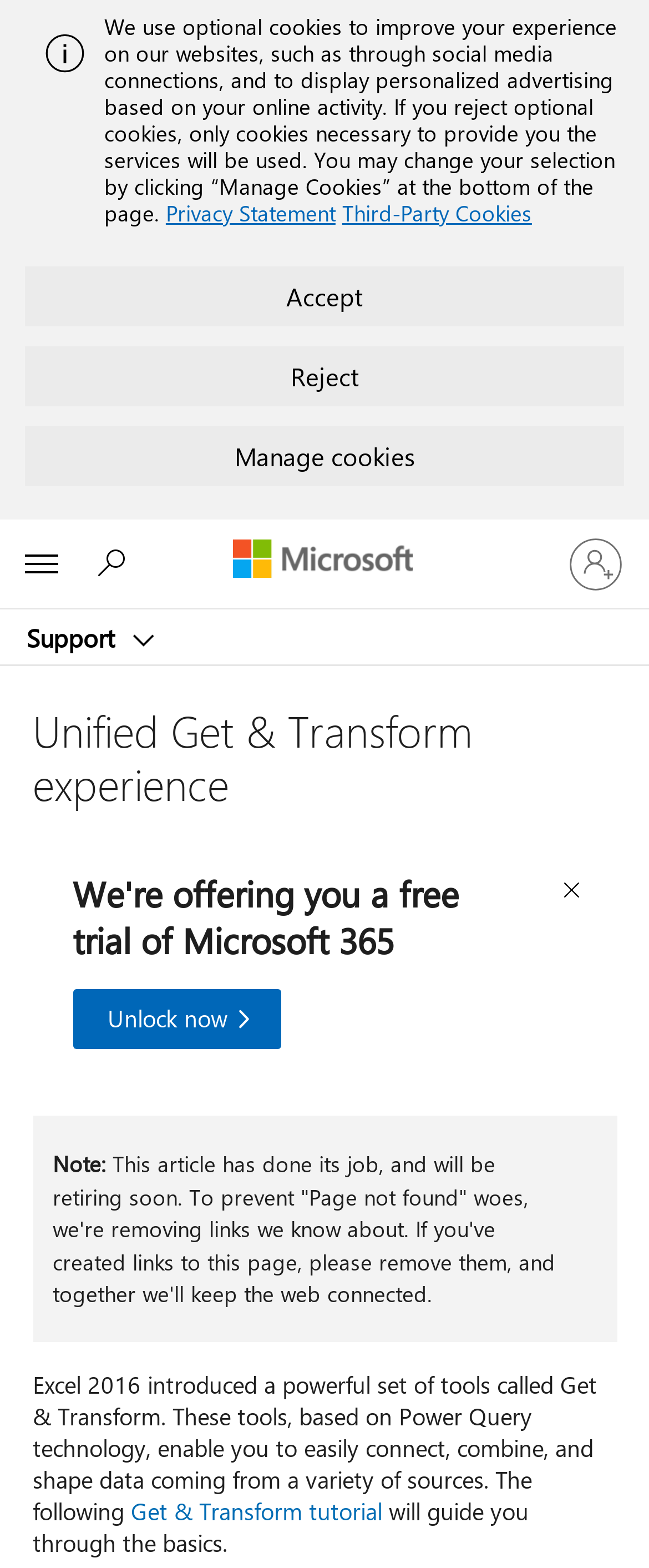Construct a comprehensive caption that outlines the webpage's structure and content.

The webpage is about the Unified Get & Transform experience in Microsoft Excel, specifically highlighting the enhanced data import capabilities and streamlined experience on the Data tab. 

At the top of the page, there is an alert message with an image on the left side. Below the alert, there is a notification about optional cookies, followed by links to the Privacy Statement and Third-Party Cookies. Three buttons, Accept, Reject, and Manage Cookies, are placed below the notification.

On the top-left corner, there is a button to expand a list of Microsoft products and services. Next to it, there is a link to Microsoft, and a button to access Support, which has a search function for help.

On the top-right corner, there is a link to sign in to an account. Below it, there is a banner with the title "Unified Get & Transform experience" and a heading with the same title.

The main content of the page starts with a heading that offers a free trial of Microsoft 365, followed by a link to unlock it. There is a button to close the ad on the right side.

Below the ad, there is a note with a static text describing the retirement of the article and a request to remove links to the page. The main article starts with a static text that introduces the Get & Transform tools in Excel 2016, which enable users to connect, combine, and shape data from various sources. The article provides a link to a Get & Transform tutorial and guides users through the basics.